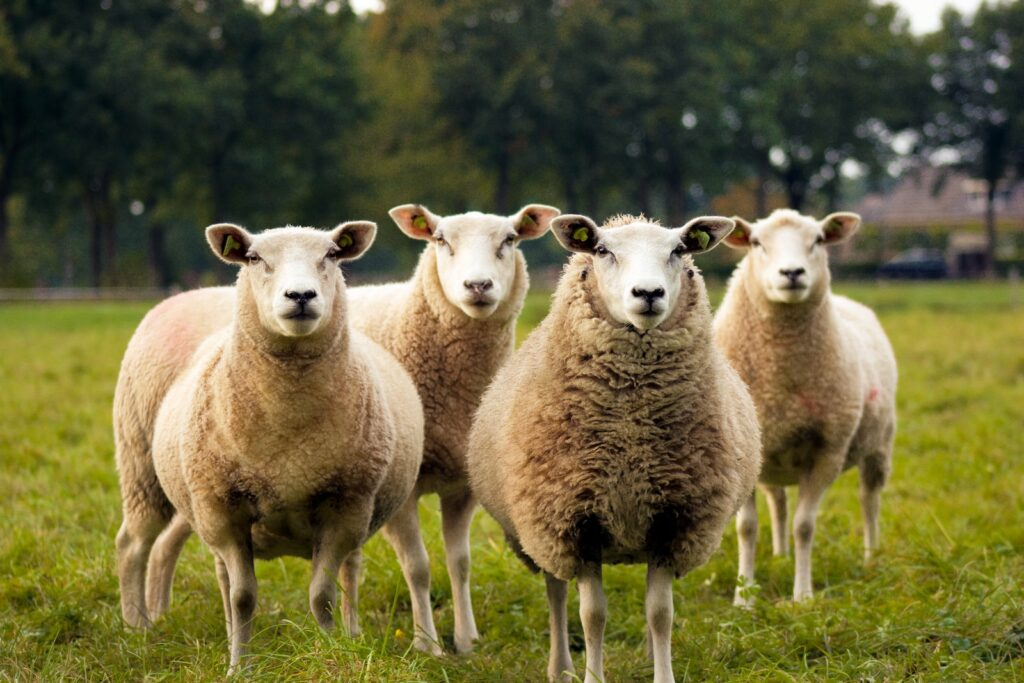Give a concise answer using one word or a phrase to the following question:
What is the dominant color of the field?

Green